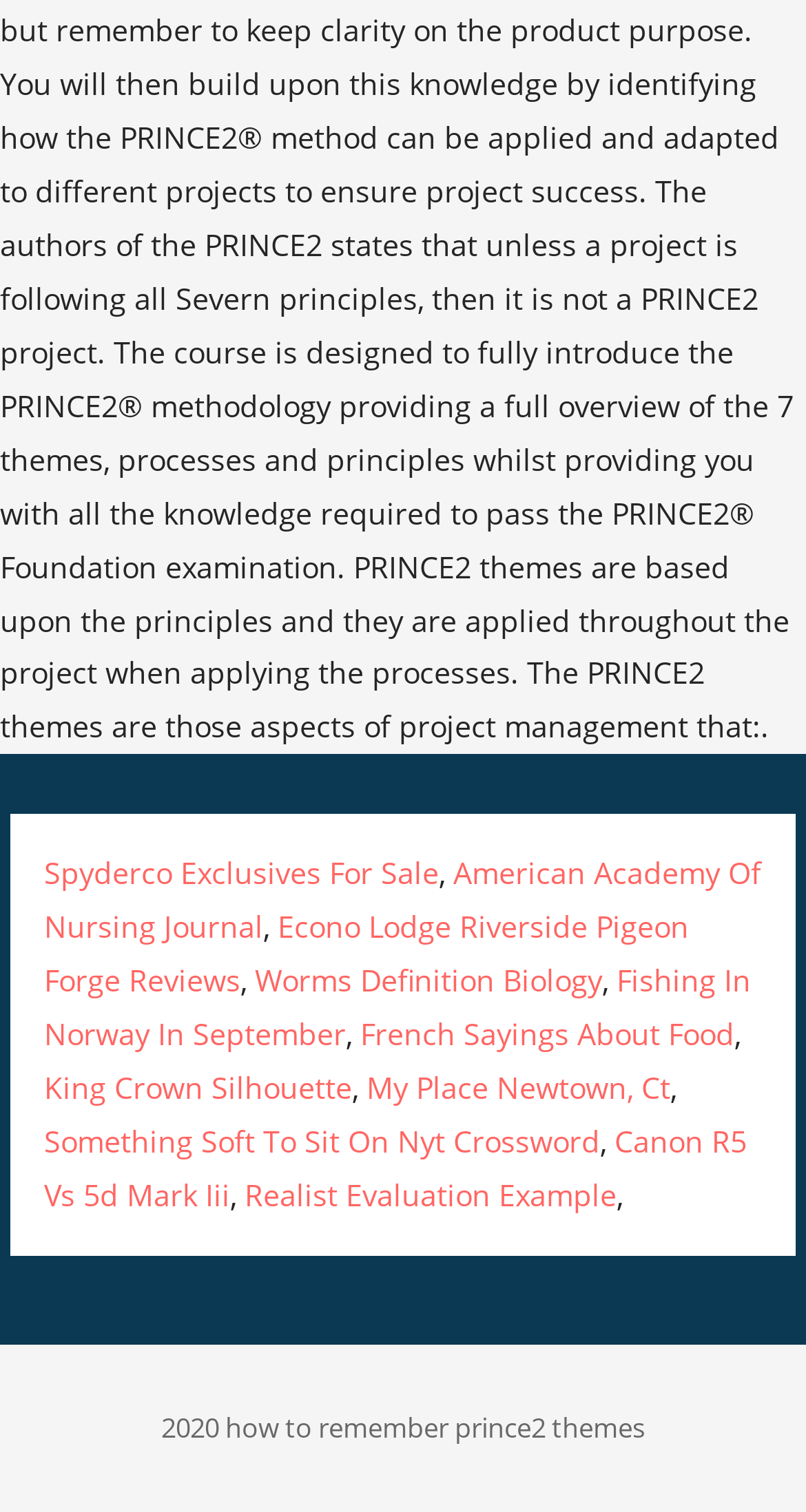Please find the bounding box coordinates for the clickable element needed to perform this instruction: "Check Fishing In Norway In September".

[0.055, 0.635, 0.932, 0.697]